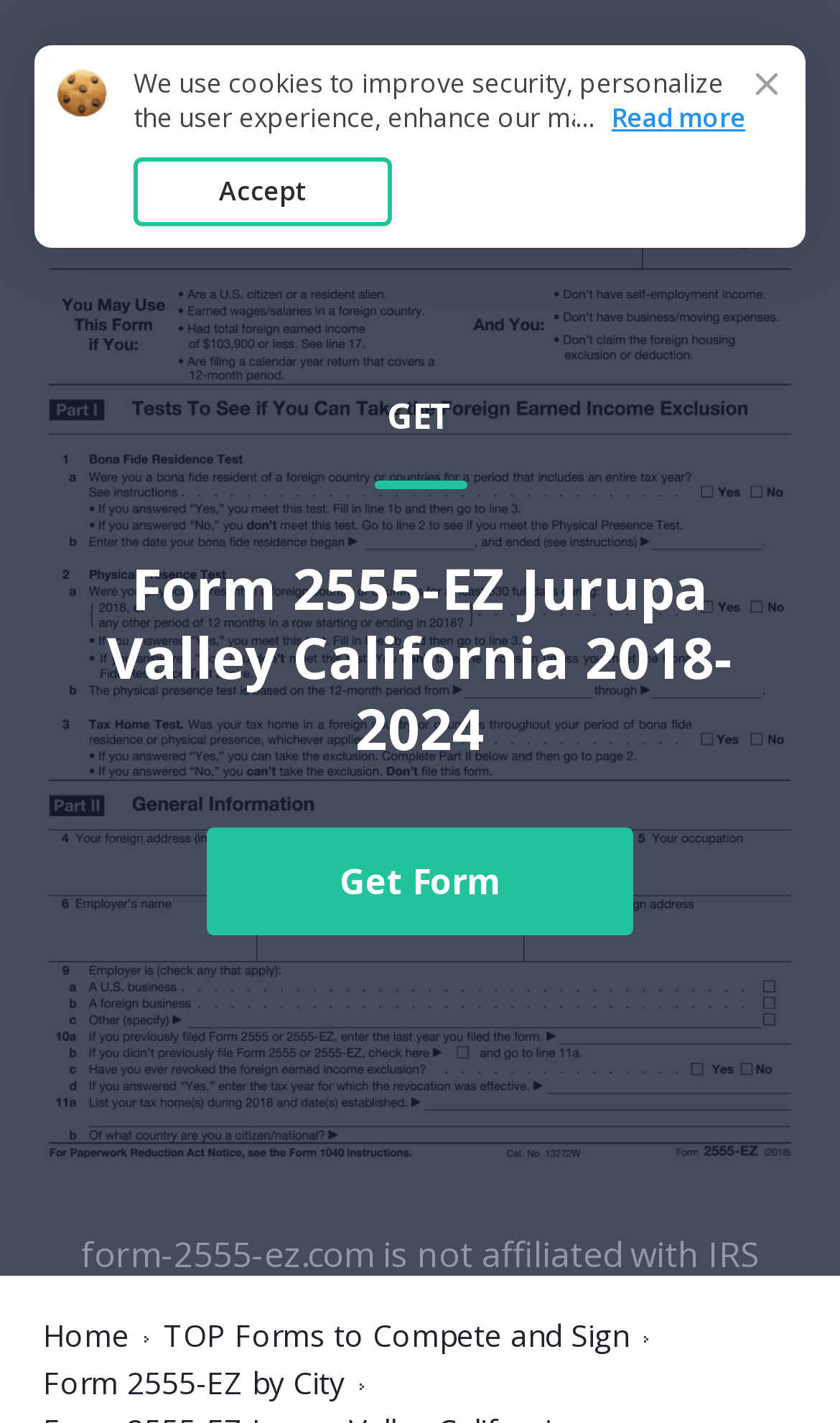Please find the bounding box coordinates (top-left x, top-left y, bottom-right x, bottom-right y) in the screenshot for the UI element described as follows: Form 2555-EZ by City

[0.051, 0.96, 0.41, 0.984]